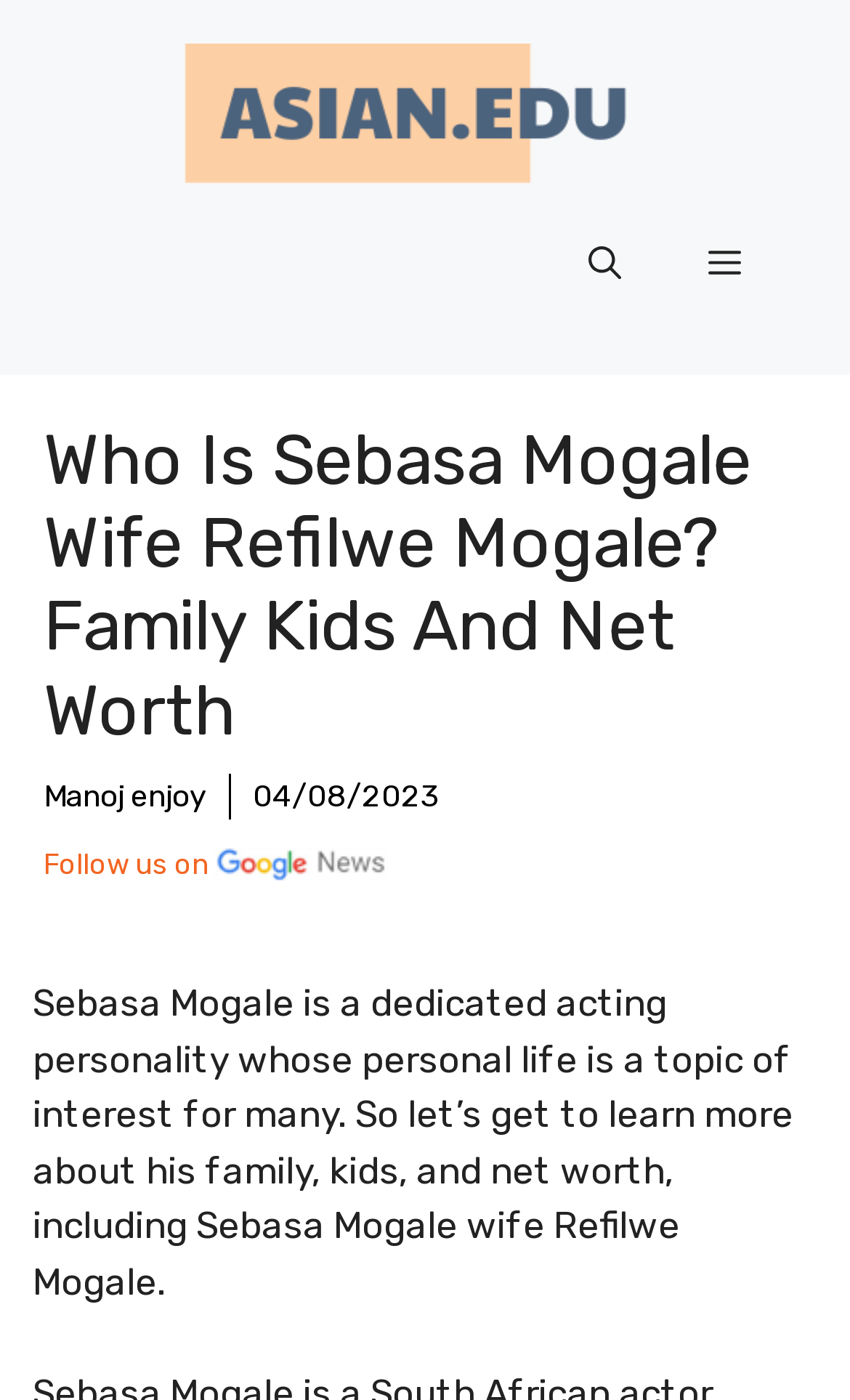What is the purpose of the button on the top right?
Please respond to the question thoroughly and include all relevant details.

I found the purpose of the button by looking at the navigation element, which contains a button with the text 'Menu' and is described as being expanded or not.